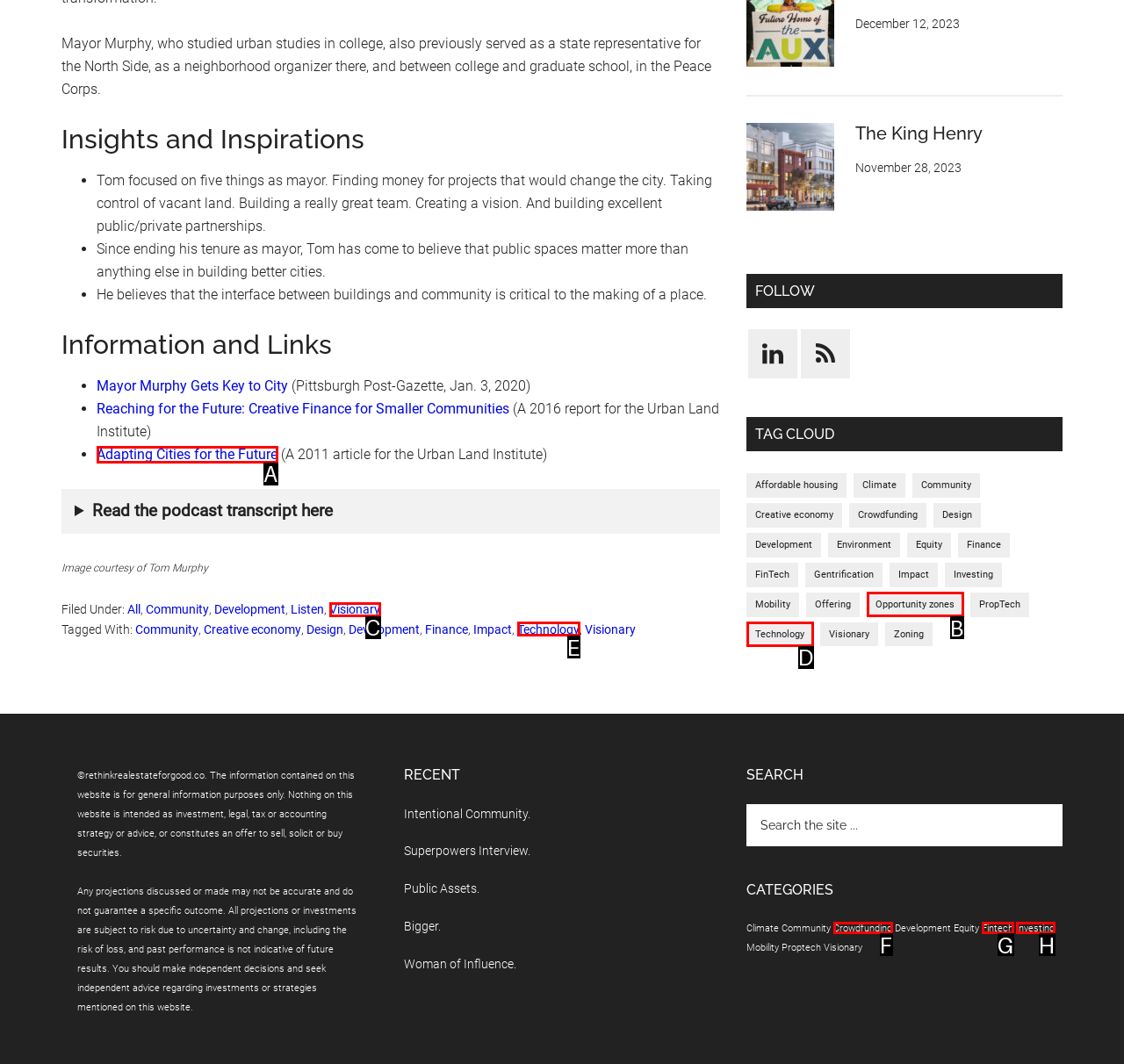Identify the HTML element that corresponds to the following description: Opportunity zones Provide the letter of the best matching option.

B